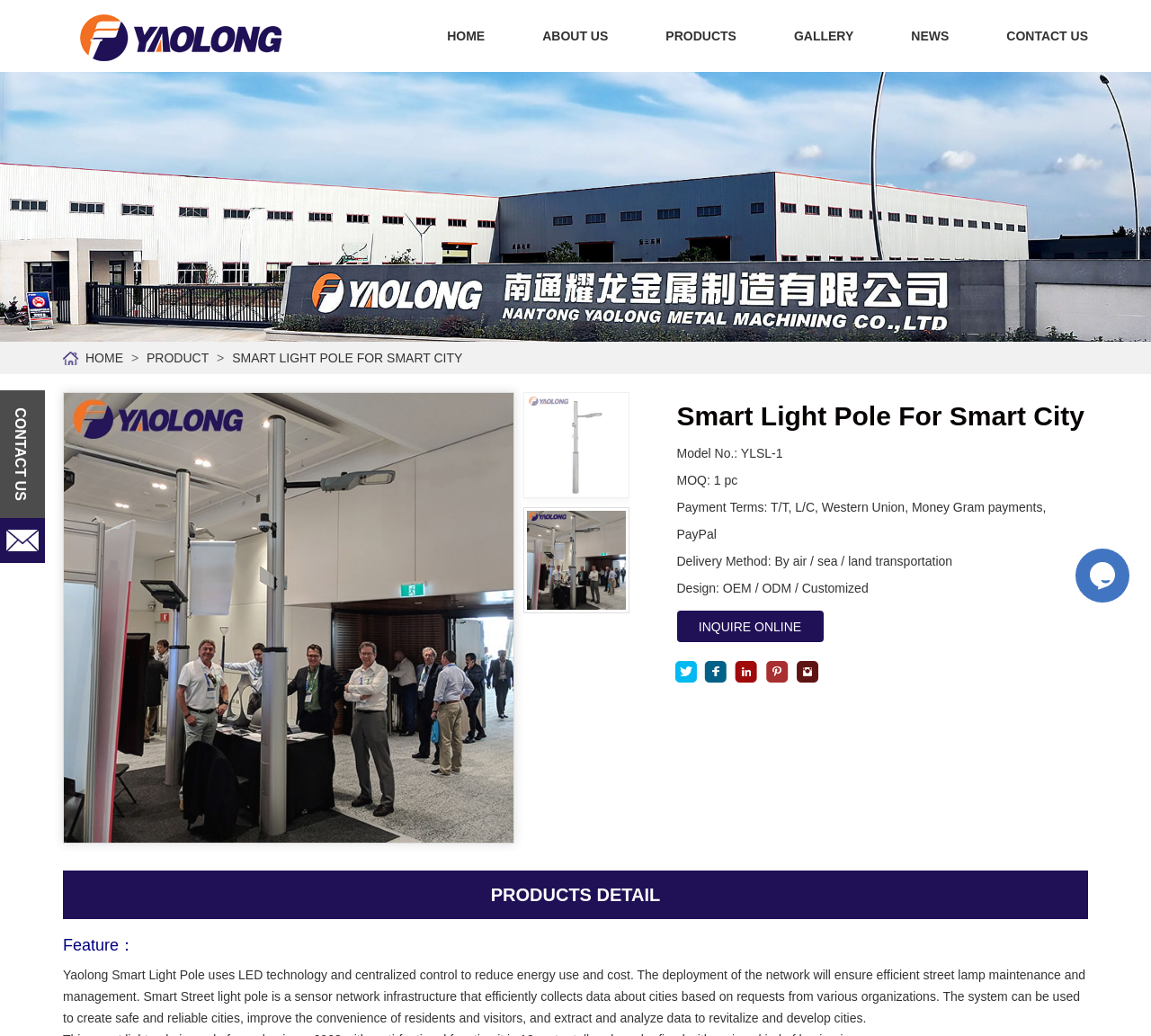Please determine the bounding box coordinates of the element's region to click for the following instruction: "Click on ENTERTAINMENT BLOG".

None